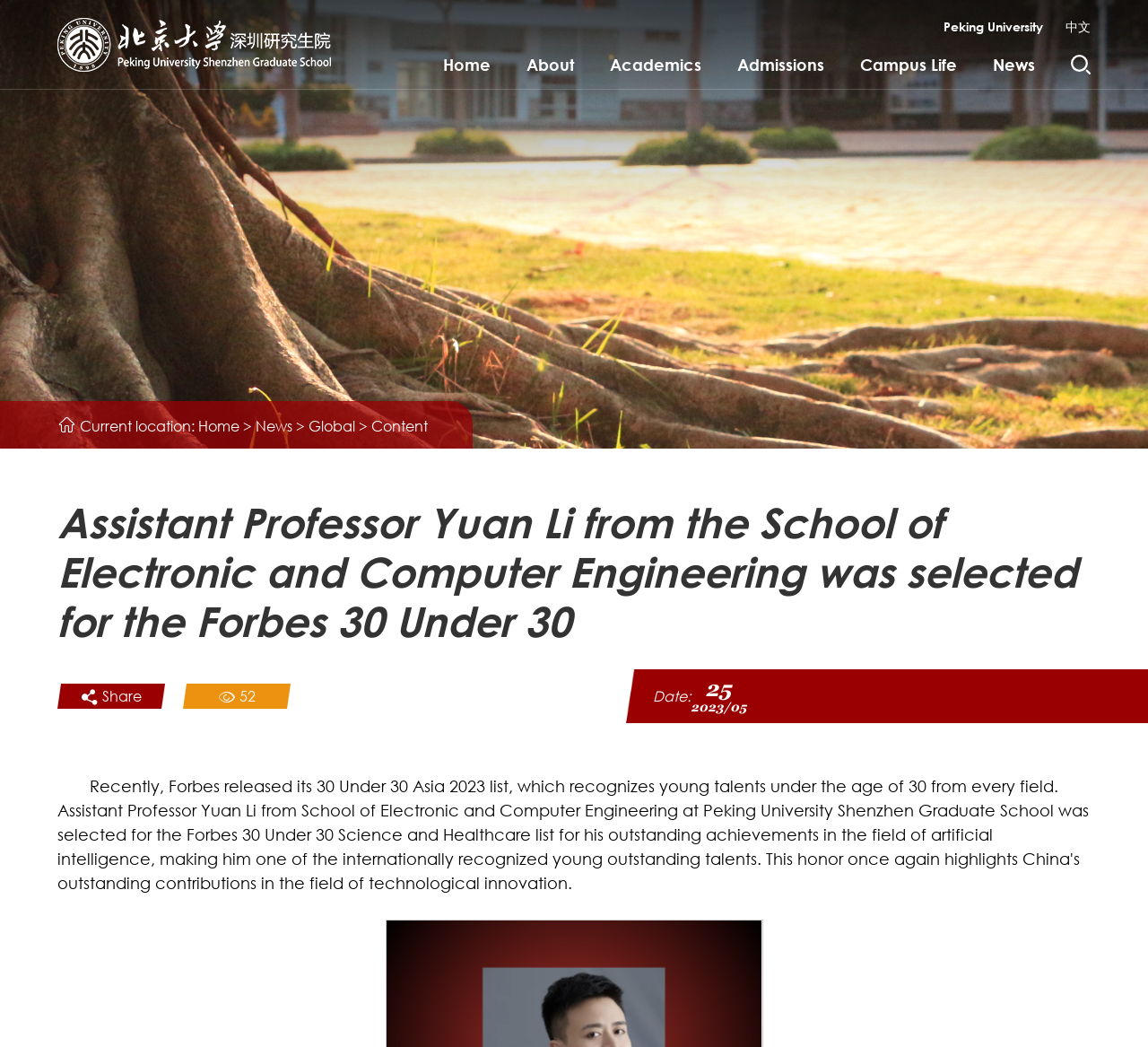What is the current location of the webpage?
Look at the screenshot and respond with one word or a short phrase.

Home > News